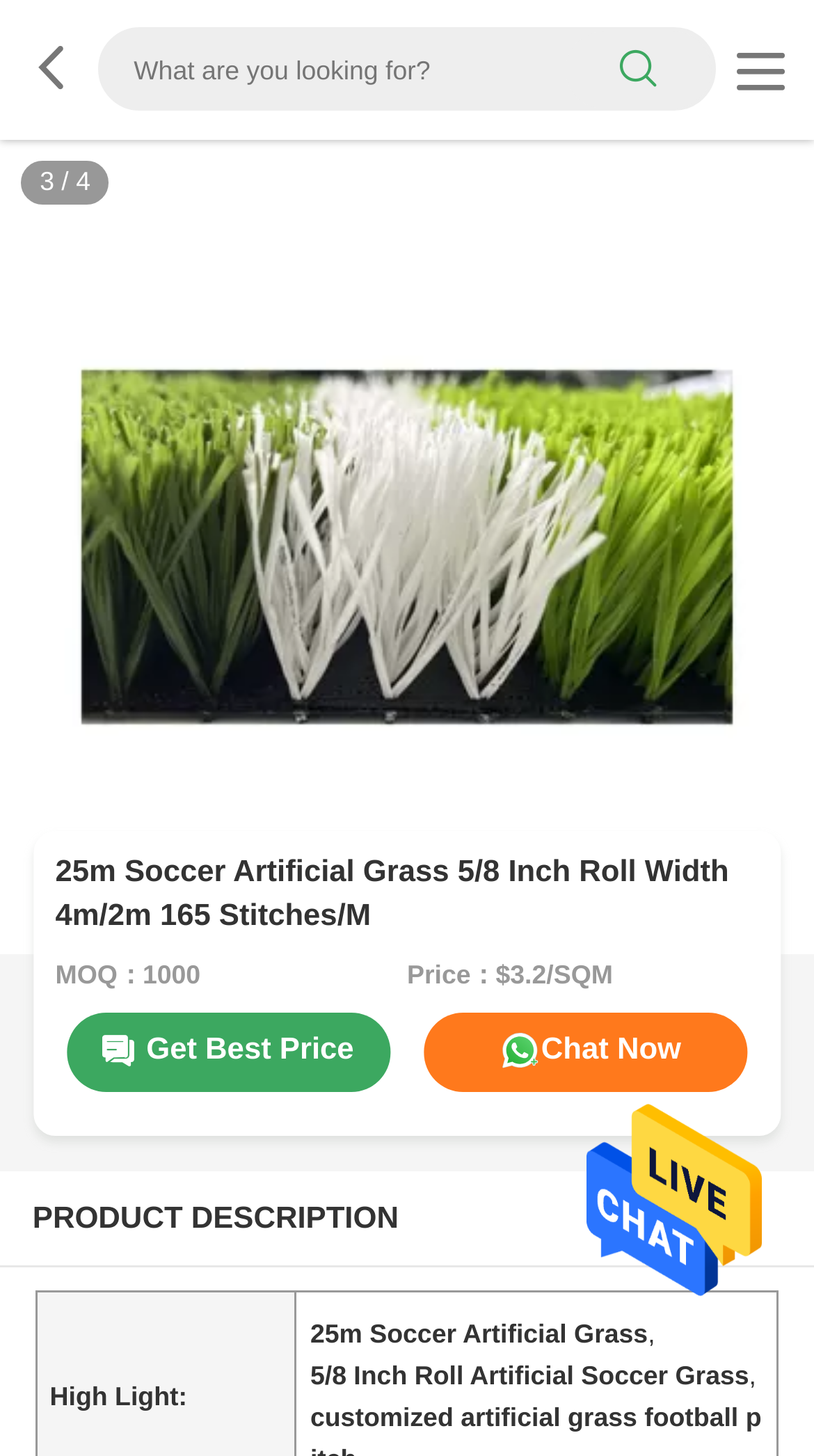Describe the entire webpage, focusing on both content and design.

The webpage appears to be a product page for 25m Soccer Artificial Grass. At the top, there is a layout table with a search box and a search button on the right side. The search box has a placeholder text "What are you looking for?" and the search button has an icon and the text "search".

Below the search box, there is a large image of the artificial grass product, taking up most of the width of the page. Above the image, there is a small icon link on the left side, and a link on the right side with no text.

To the right of the image, there is a section with product information, including a heading with the product name, a static text showing the MOQ (Minimum Order Quantity) as 1000, and another static text showing the price as $3.2 per square meter. Below this section, there are two links, one with an icon and the text "Get Best Price", and another with the text "Chat Now".

Further down the page, there is a section with the title "PRODUCT DESCRIPTION" in a larger font. This section has two headings, one with the text "25m Soccer Artificial Grass" and another with the text "5/8 Inch Roll Artificial Soccer Grass".